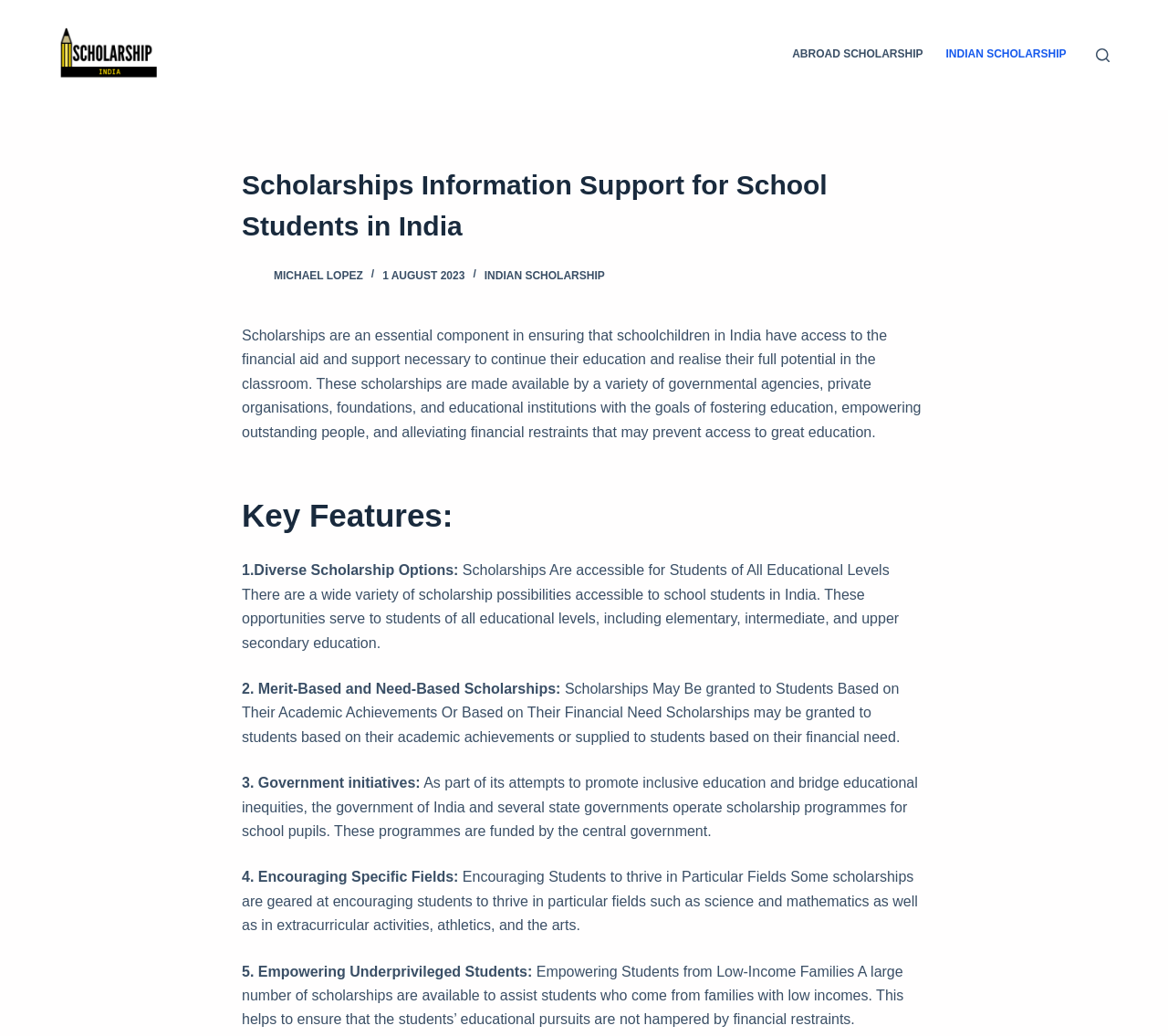What is the goal of the government initiatives?
Respond to the question with a well-detailed and thorough answer.

According to the webpage, the government of India and several state governments operate scholarship programmes for school pupils as part of their attempts to promote inclusive education and bridge educational inequities.